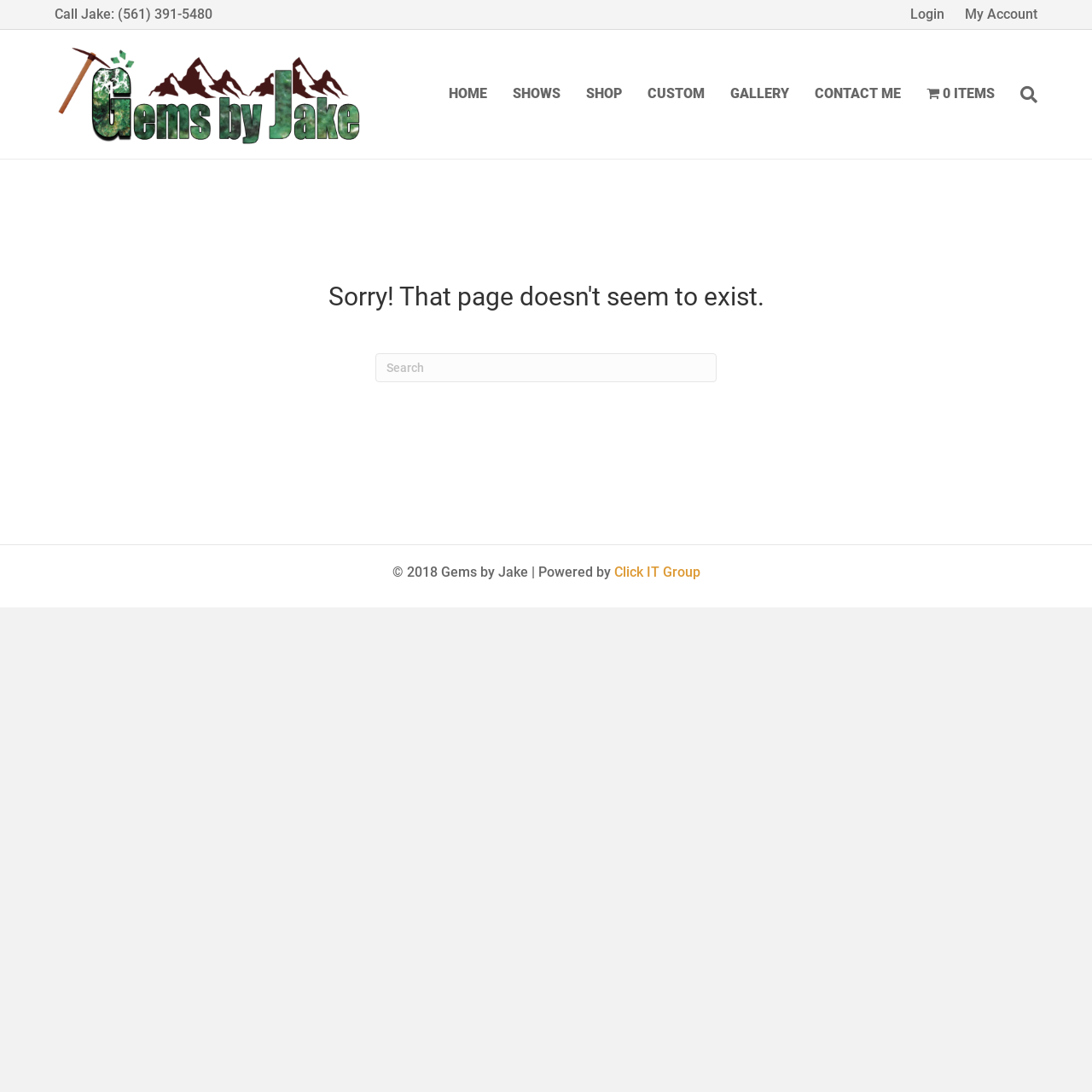Answer this question in one word or a short phrase: What is the phone number to call Jake?

(561) 391-5480